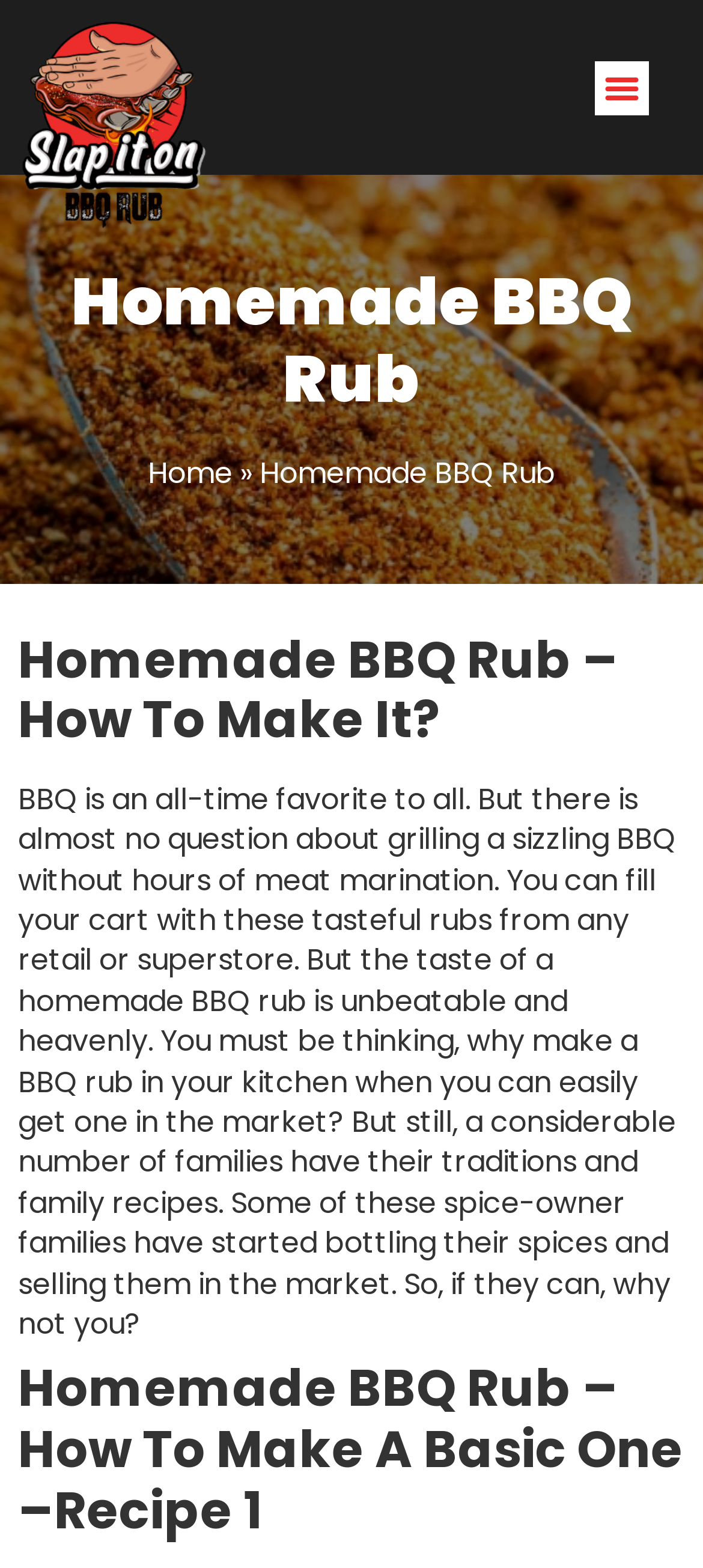Determine the main heading of the webpage and generate its text.

Homemade BBQ Rub